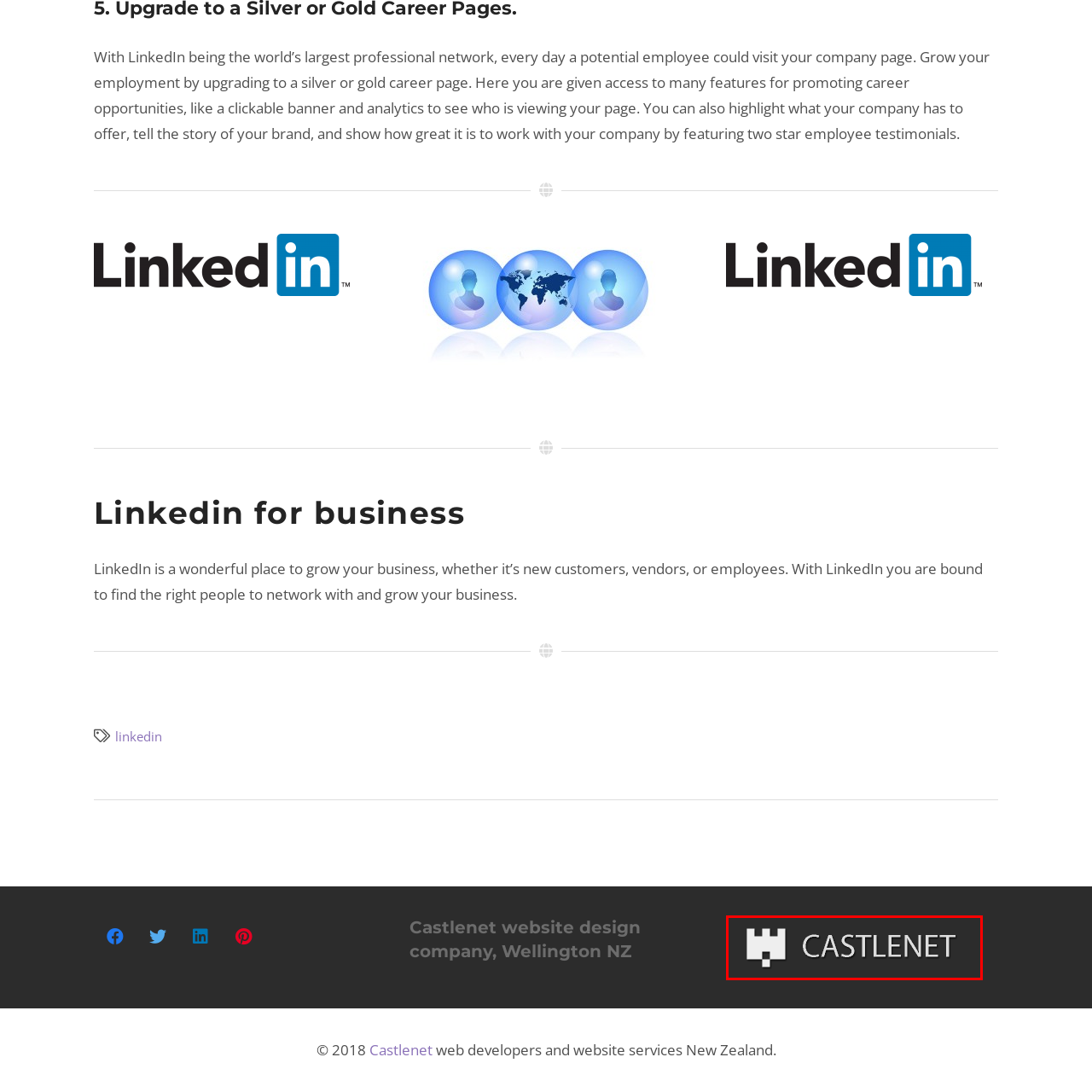Focus on the image enclosed by the red outline and give a short answer: What is the purpose of the dark background in the logo?

To enhance visibility